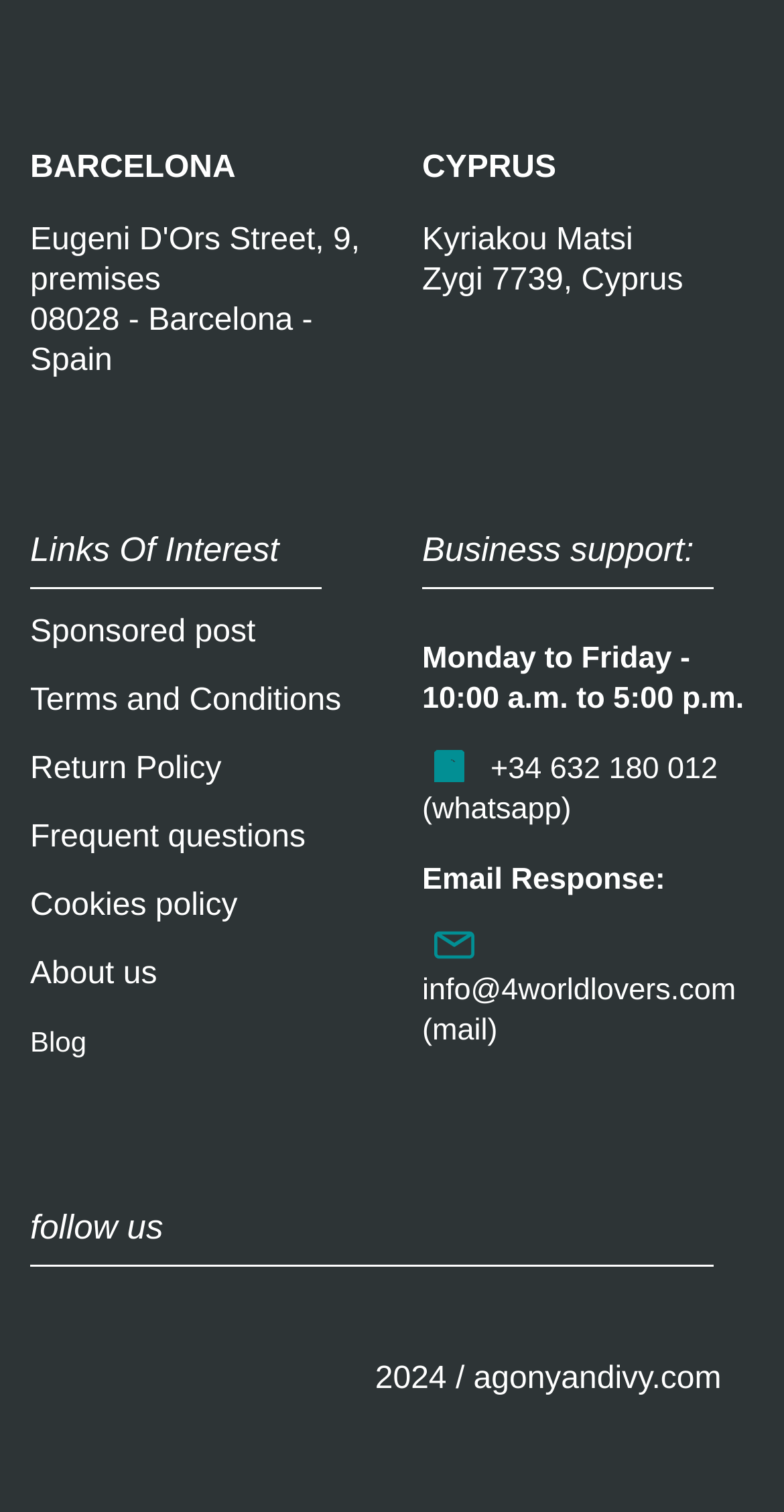Please respond to the question using a single word or phrase:
What is the email address of the business?

info@4worldlovers.com